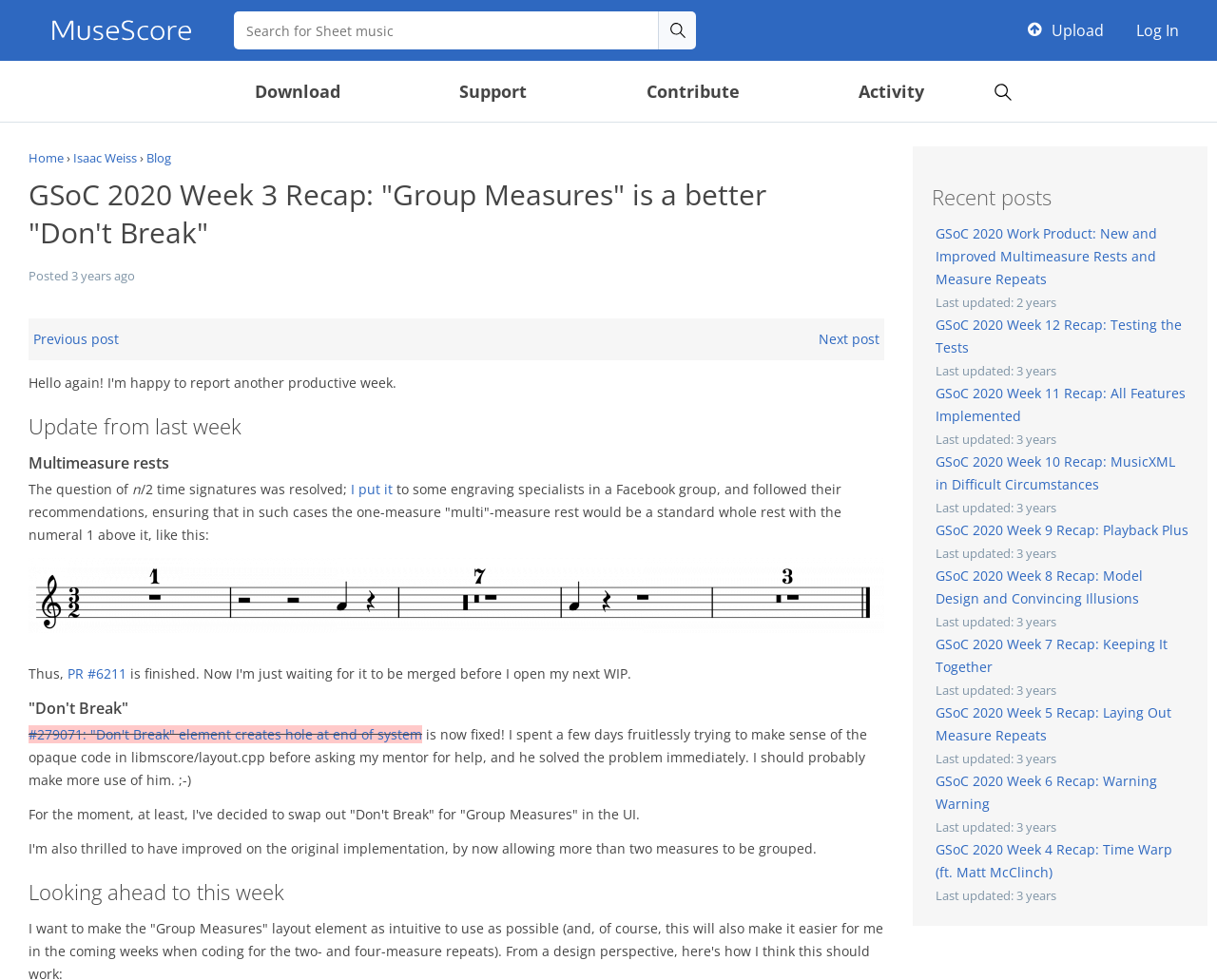Please specify the bounding box coordinates for the clickable region that will help you carry out the instruction: "Download a file".

[0.16, 0.072, 0.329, 0.114]